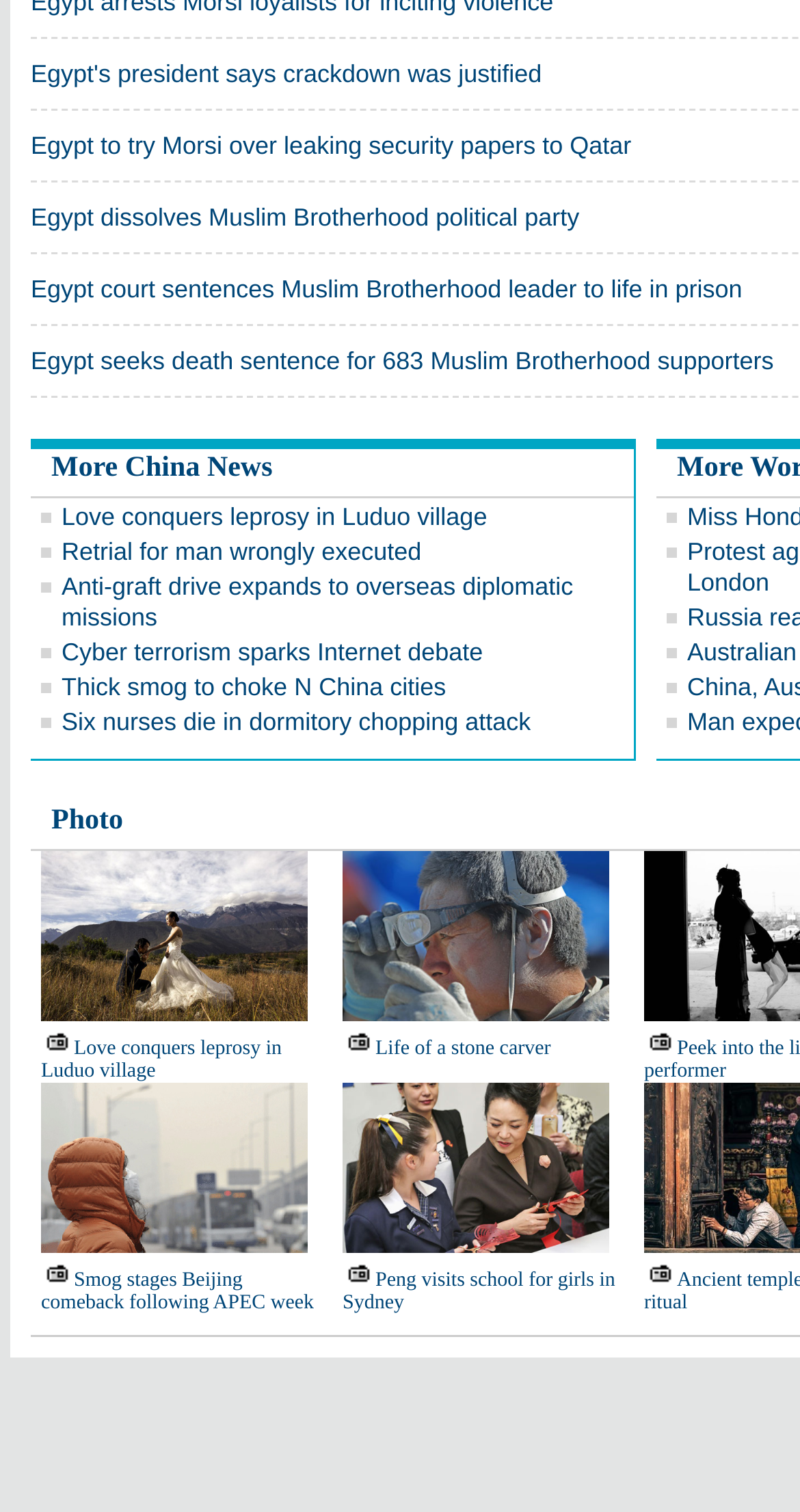Determine the bounding box coordinates for the area that should be clicked to carry out the following instruction: "Read news about Egypt's president".

[0.038, 0.039, 0.677, 0.058]